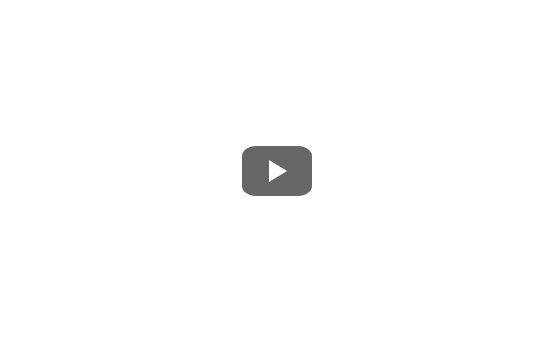What is the purpose of the video?
Using the image as a reference, answer the question in detail.

The caption highlights the growing importance of AI in modern cinema, making the video a valuable resource for exploring these themes in greater depth, which implies that the purpose of the video is to explore AI in modern cinema.